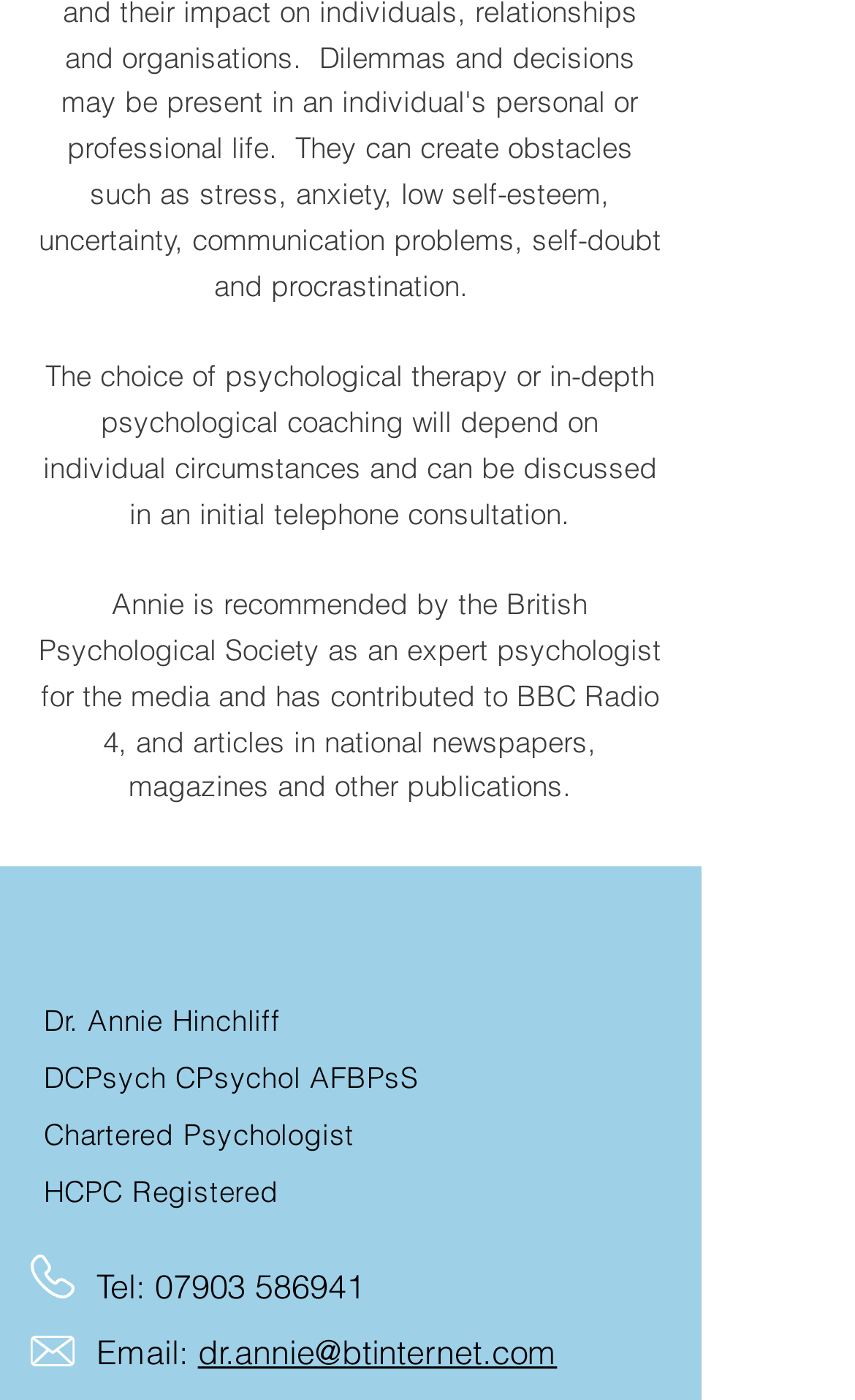Please give a one-word or short phrase response to the following question: 
What is the psychologist's email address?

dr.annie@btinternet.com